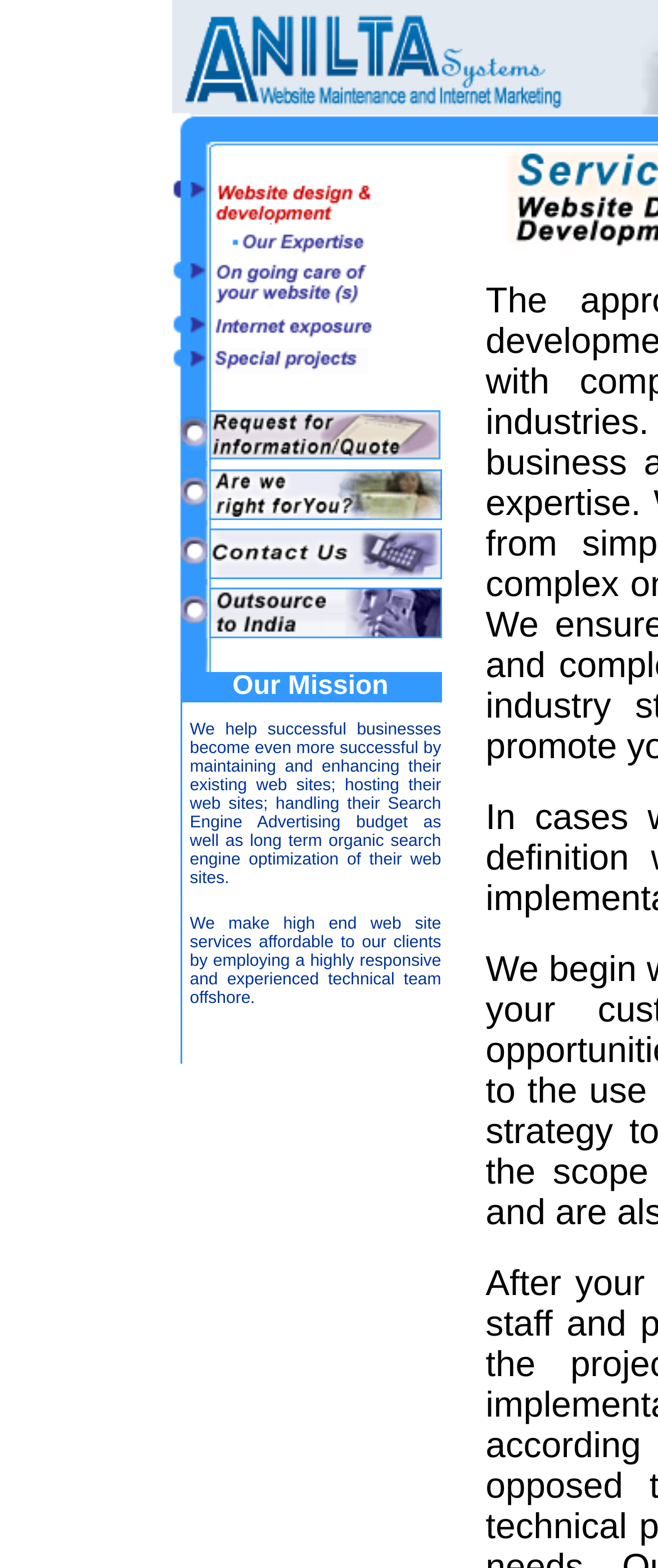Given the webpage screenshot and the description, determine the bounding box coordinates (top-left x, top-left y, bottom-right x, bottom-right y) that define the location of the UI element matching this description: name="Image61"

[0.26, 0.393, 0.671, 0.411]